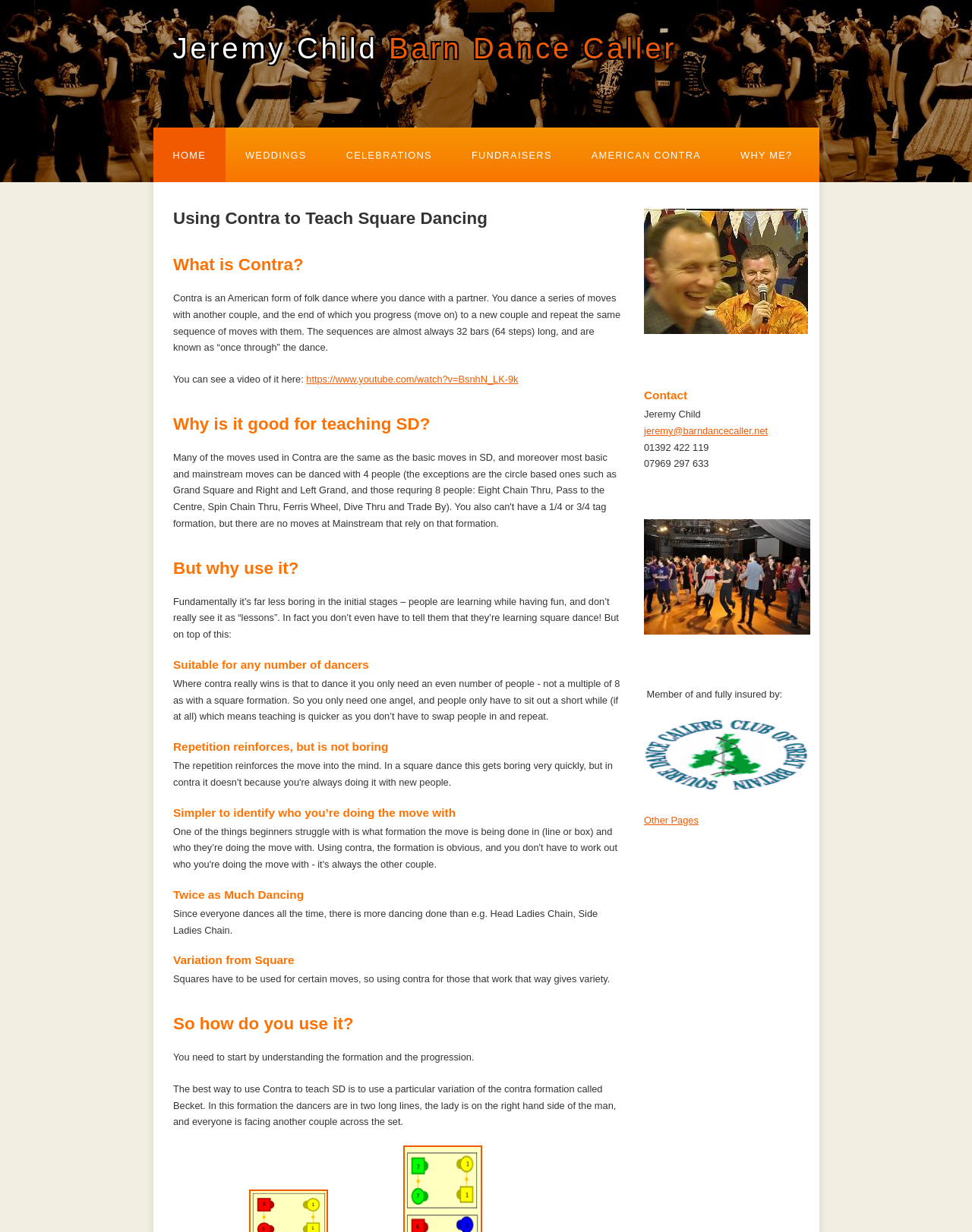Determine the bounding box coordinates for the clickable element to execute this instruction: "Click on the email link jeremy@barndancecaller.net". Provide the coordinates as four float numbers between 0 and 1, i.e., [left, top, right, bottom].

[0.662, 0.345, 0.79, 0.354]